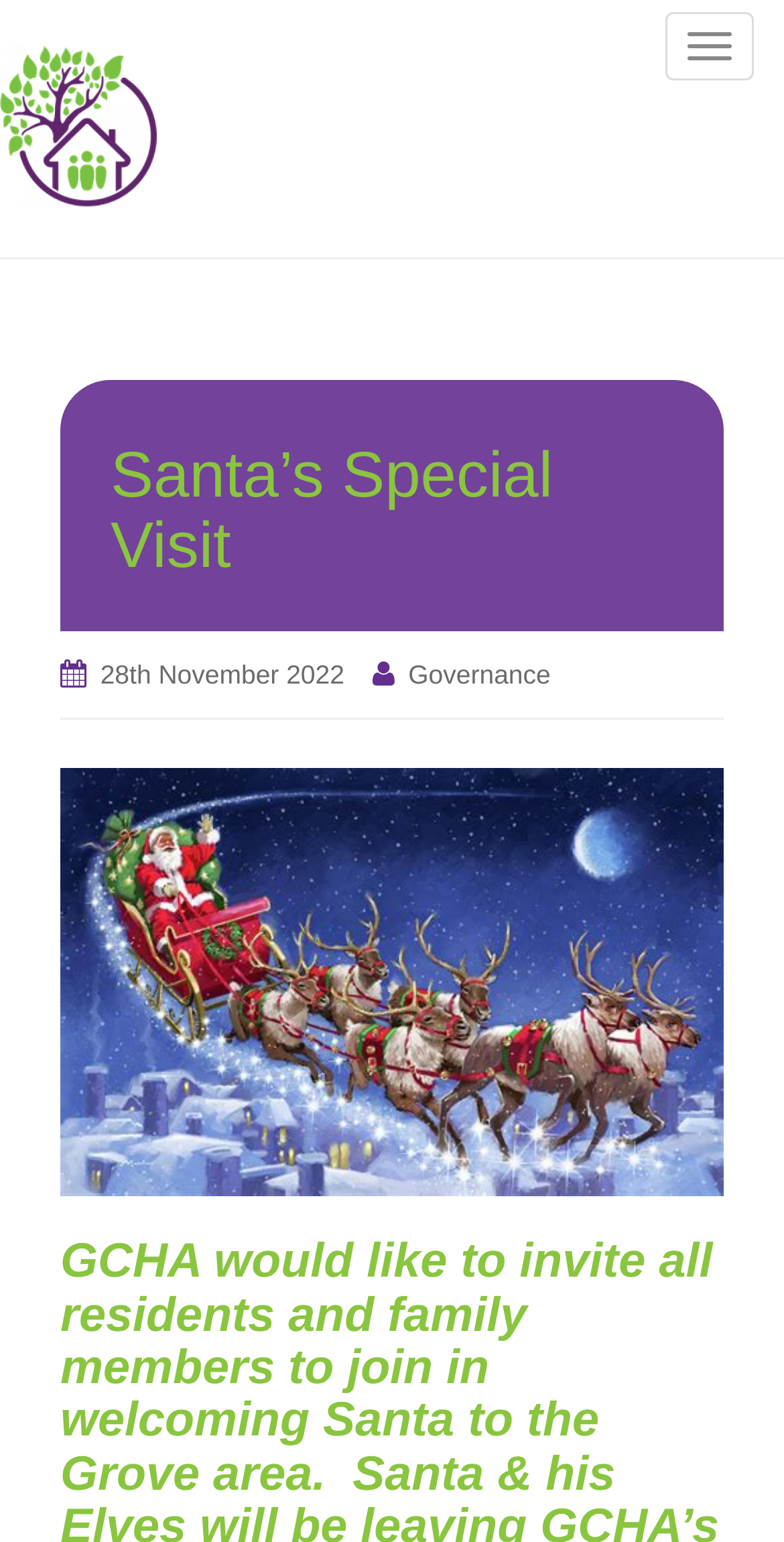What is the purpose of the button at the top right?
Refer to the image and give a detailed response to the question.

The question can be answered by looking at the button element on the webpage, which contains the text 'Toggle navigation'. This button is located at the top right of the page, suggesting that it is used to toggle the navigation menu or other interactive elements on the webpage.